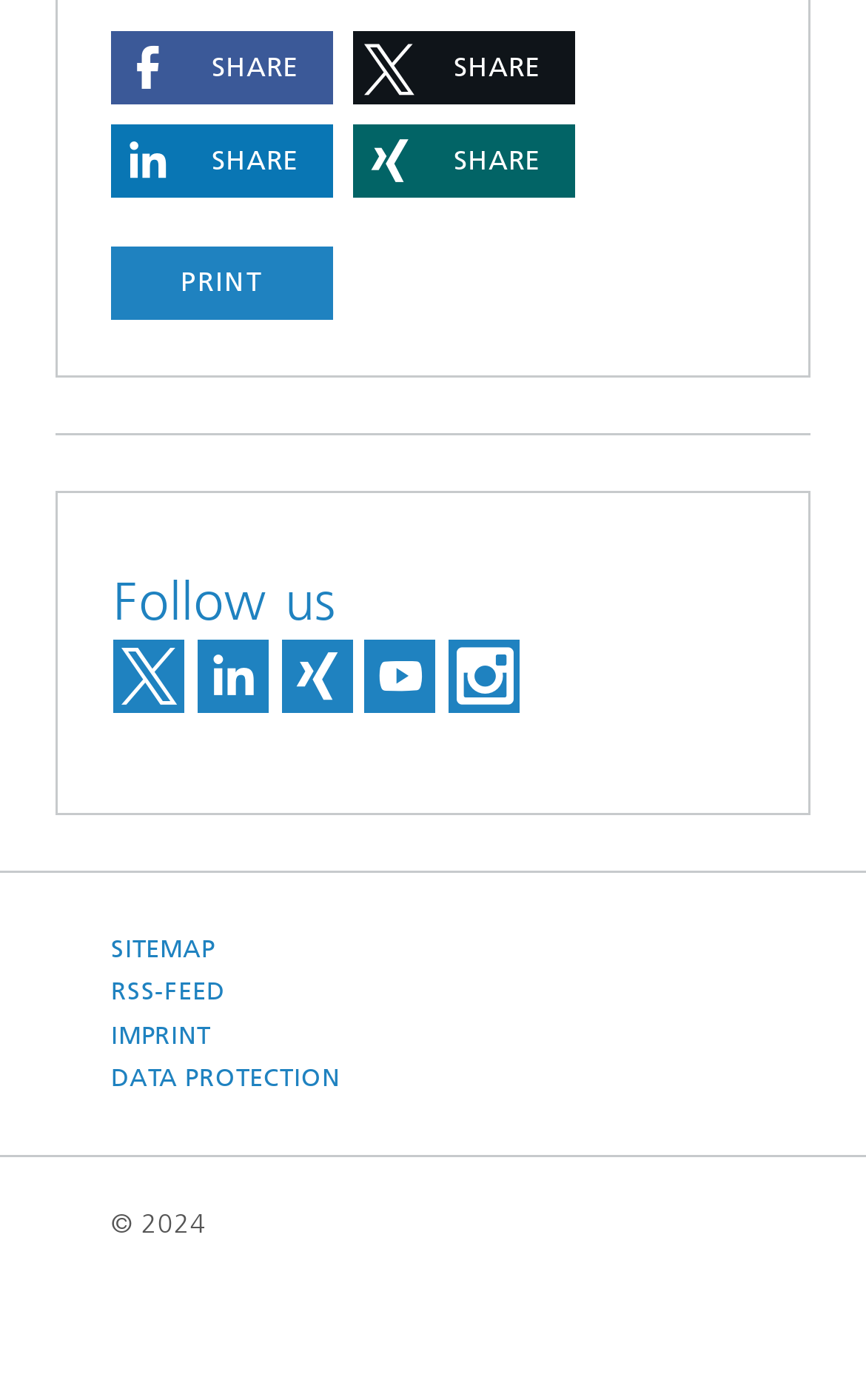Please find the bounding box for the UI component described as follows: "Data Protection".

[0.128, 0.755, 0.393, 0.785]